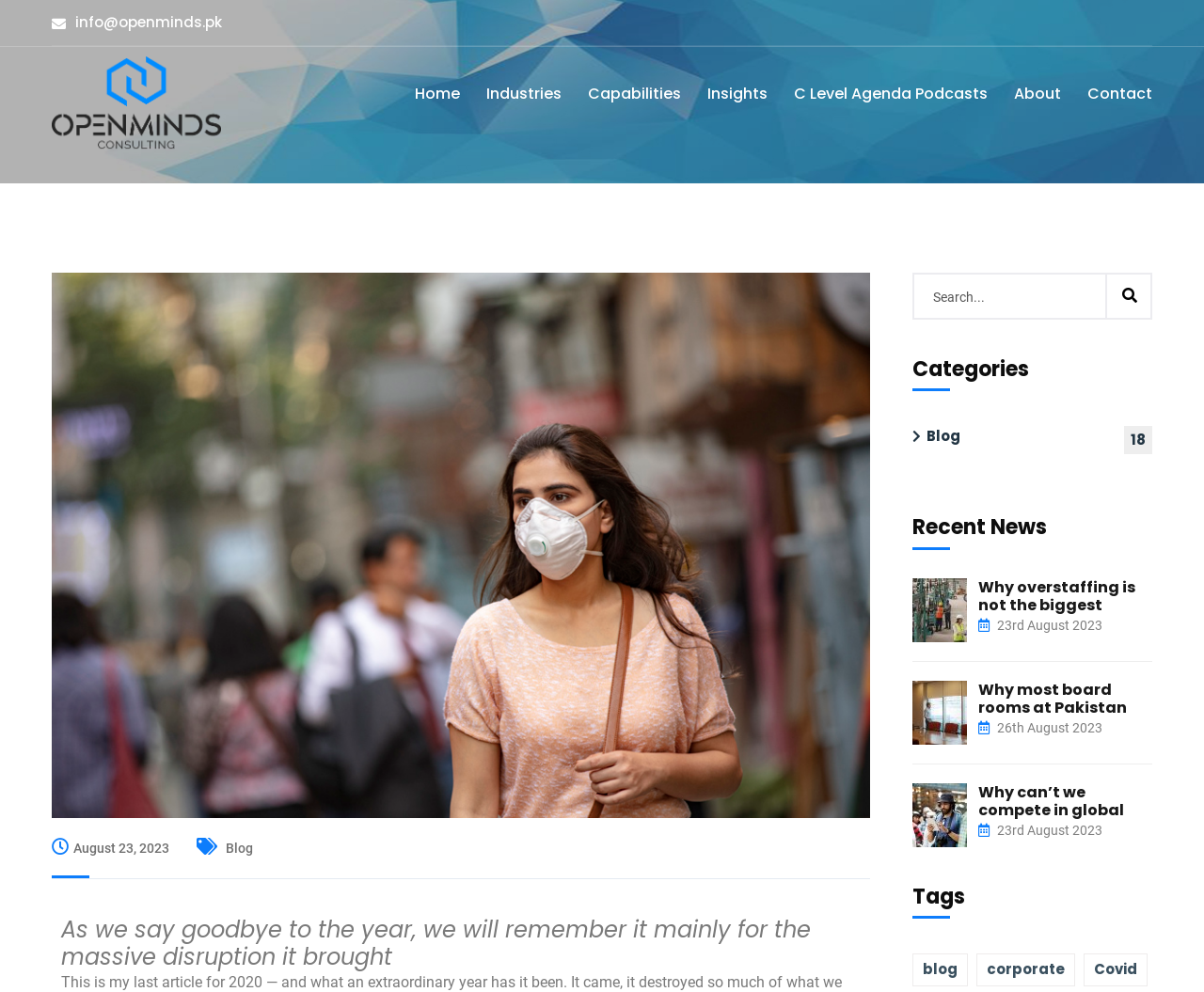Utilize the information from the image to answer the question in detail:
What is the search box placeholder text?

I found the search box placeholder text by looking at the searchbox element with the text 'Search...' which is located at the top right of the webpage.